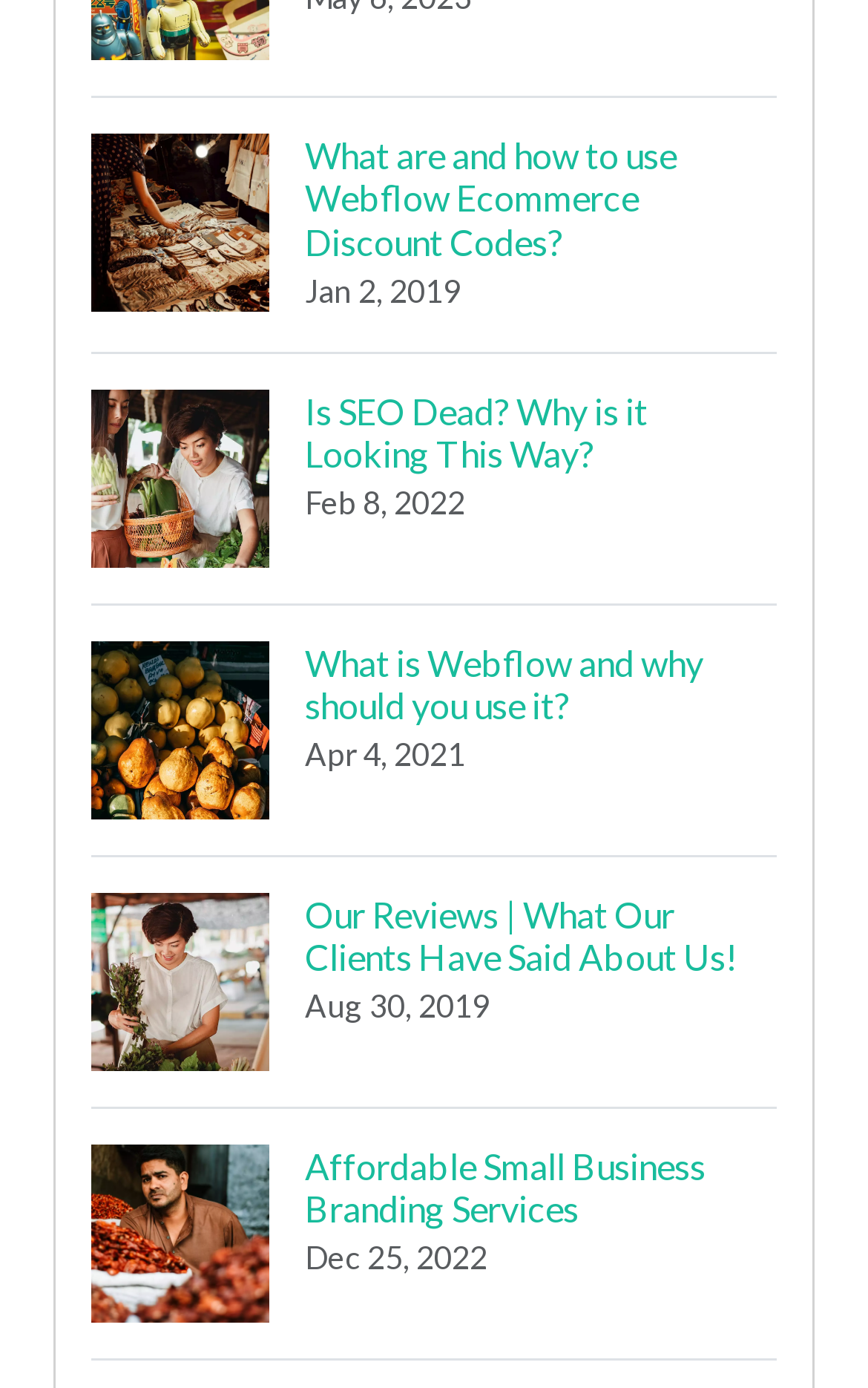What is the date of the second article?
Please look at the screenshot and answer using one word or phrase.

Feb 8, 2022